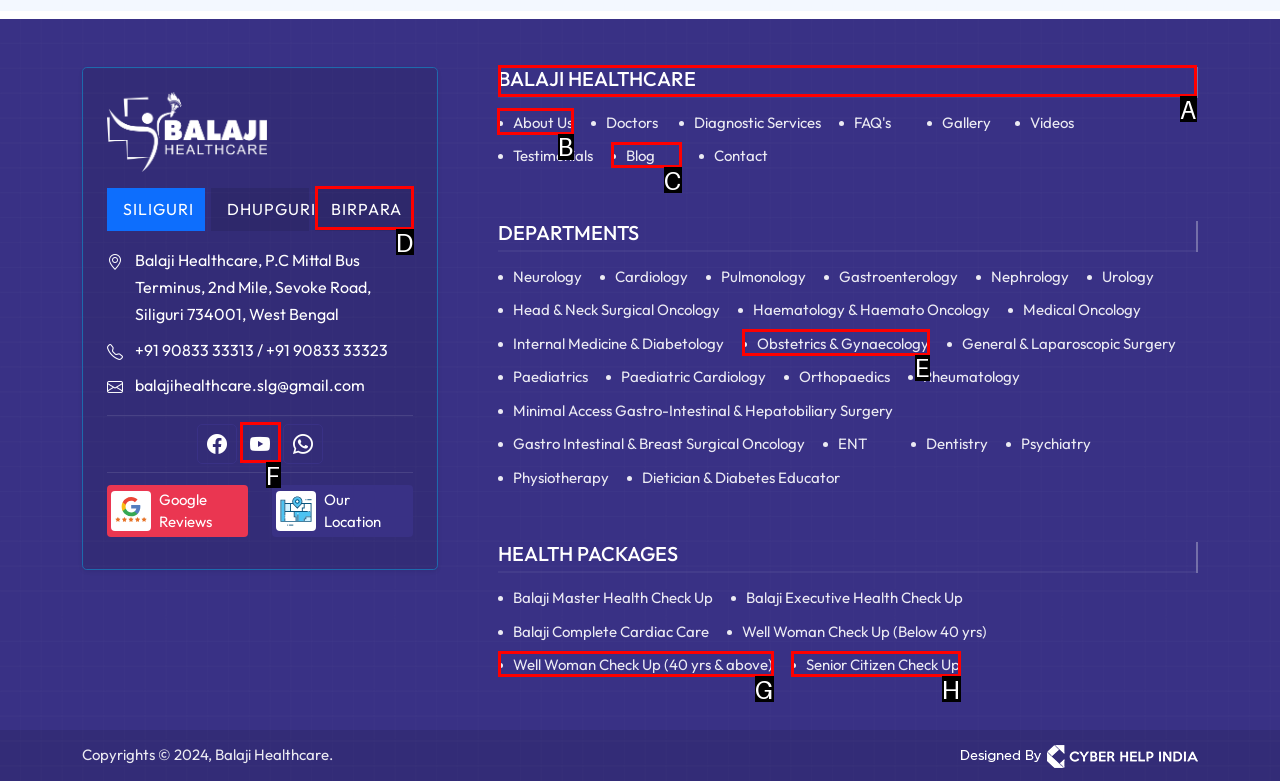Identify the letter of the UI element needed to carry out the task: Click on the About Us link
Reply with the letter of the chosen option.

B